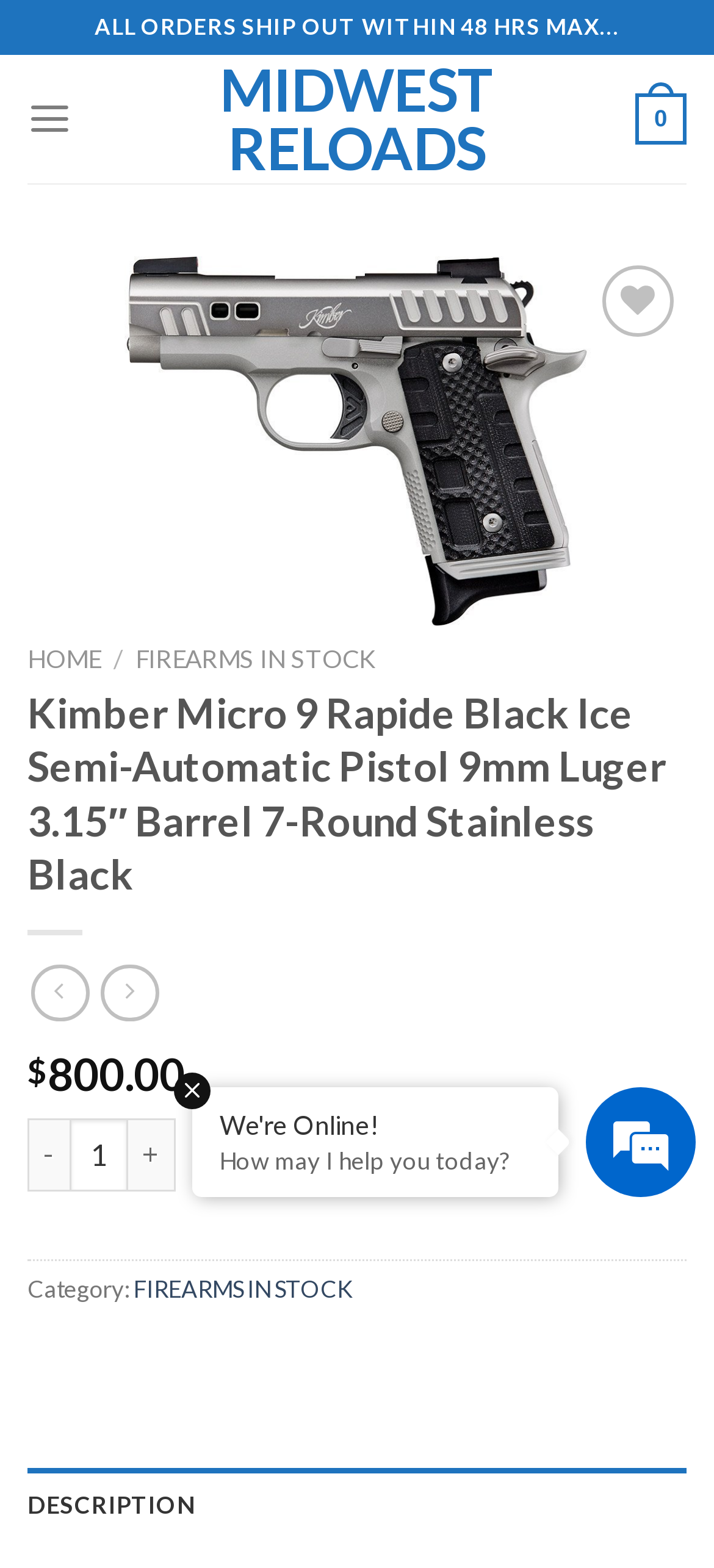Find the bounding box coordinates for the area that must be clicked to perform this action: "Click on the 'DESCRIPTION' tab".

[0.038, 0.936, 0.962, 0.983]